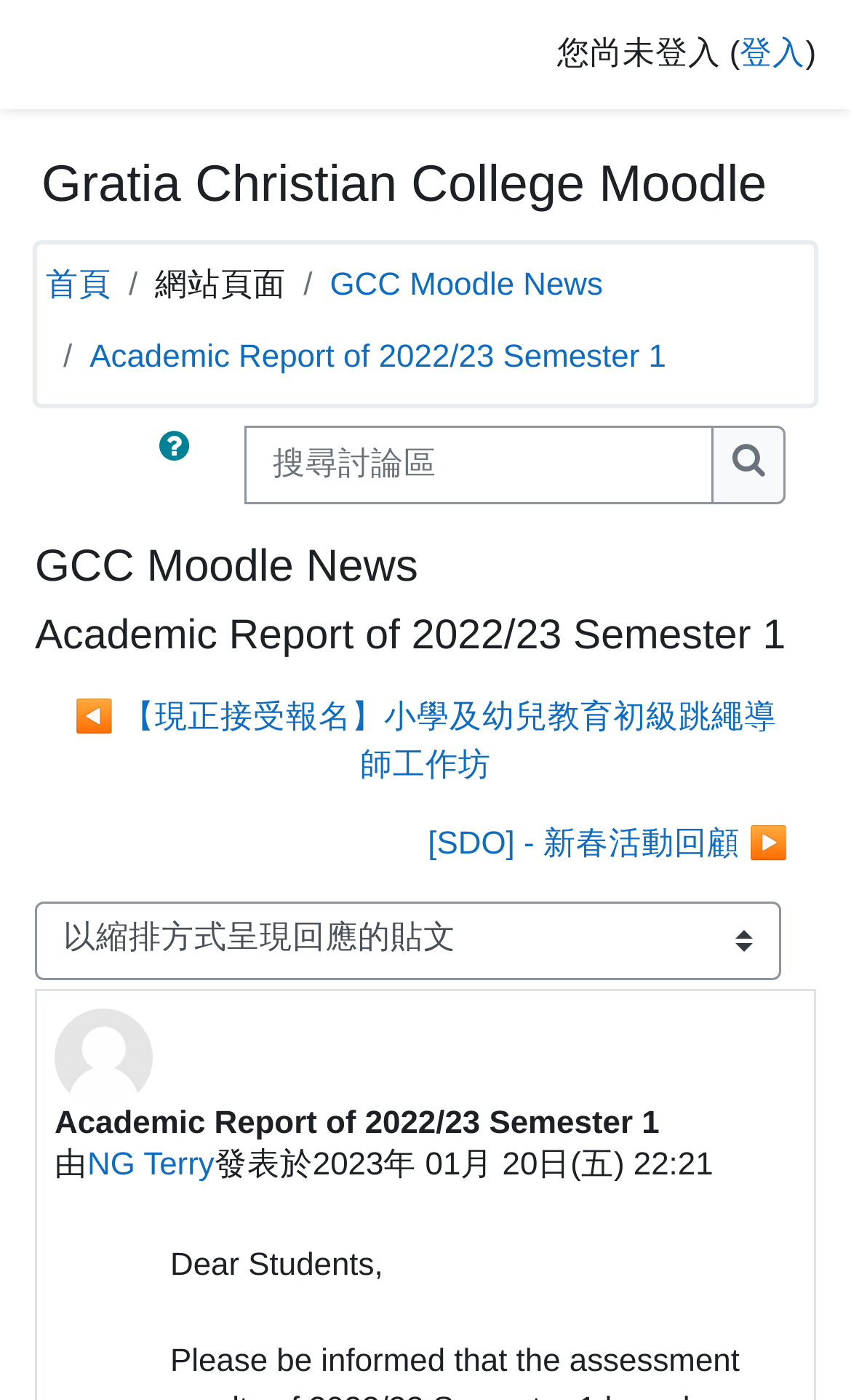Identify the bounding box for the described UI element: "GCC Moodle News".

[0.388, 0.193, 0.709, 0.217]